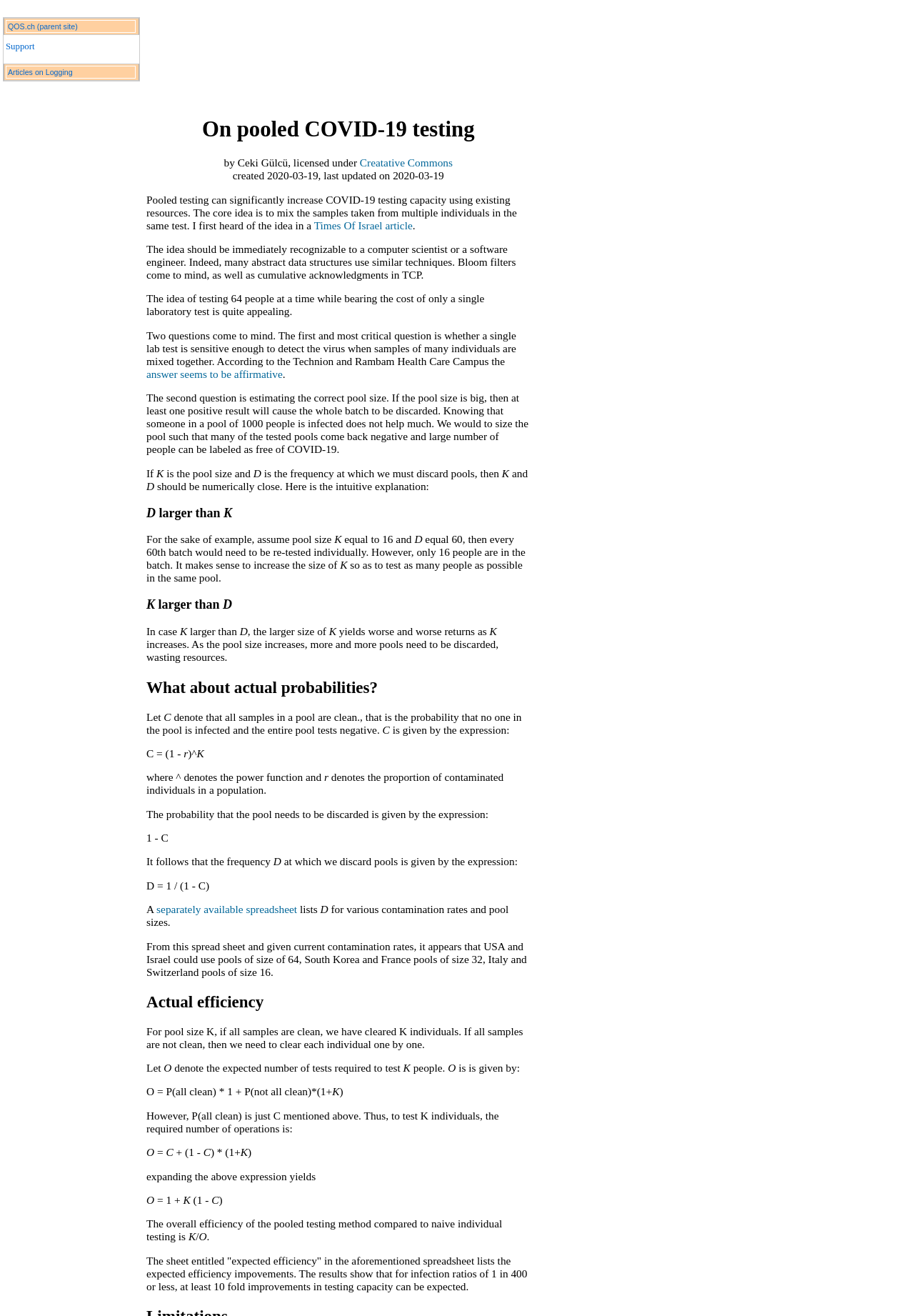Consider the image and give a detailed and elaborate answer to the question: 
What is the critical question regarding pooled testing?

The first and most critical question is whether a single lab test is sensitive enough to detect the virus when samples of many individuals are mixed together, which is crucial for the effectiveness of pooled testing.